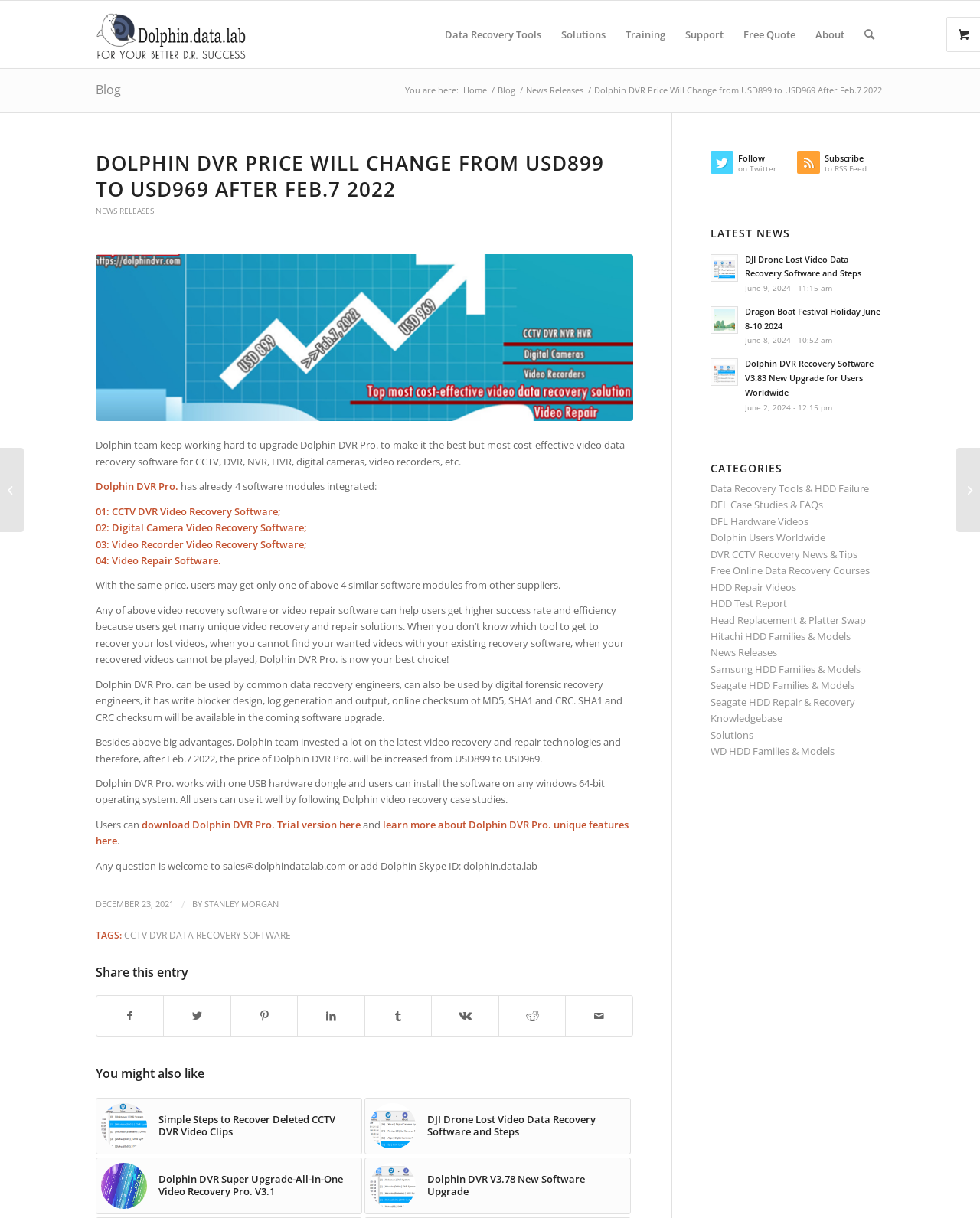Determine and generate the text content of the webpage's headline.

DOLPHIN DVR PRICE WILL CHANGE FROM USD899 TO USD969 AFTER FEB.7 2022